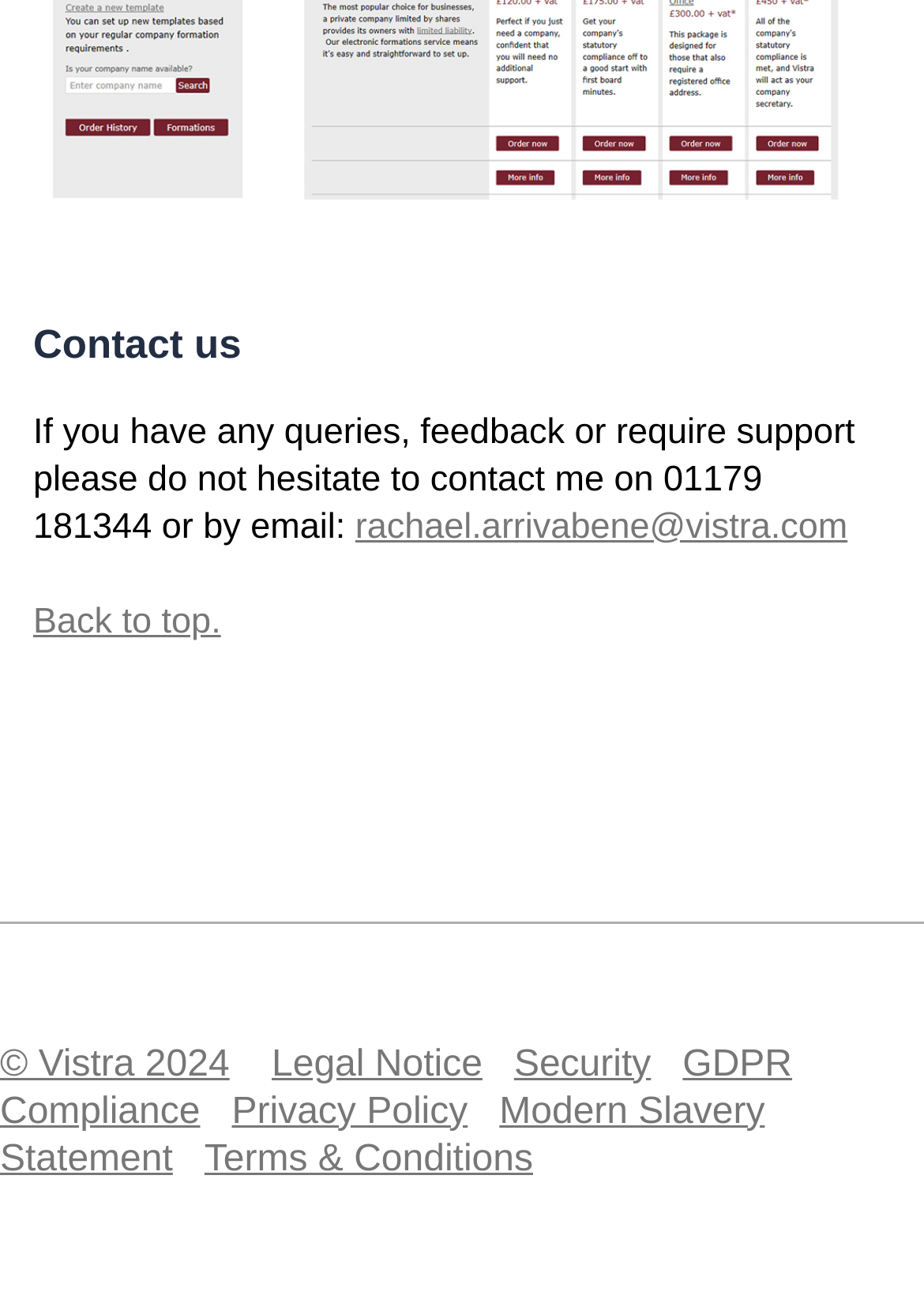Highlight the bounding box coordinates of the element you need to click to perform the following instruction: "Go back to top."

[0.036, 0.461, 0.239, 0.492]